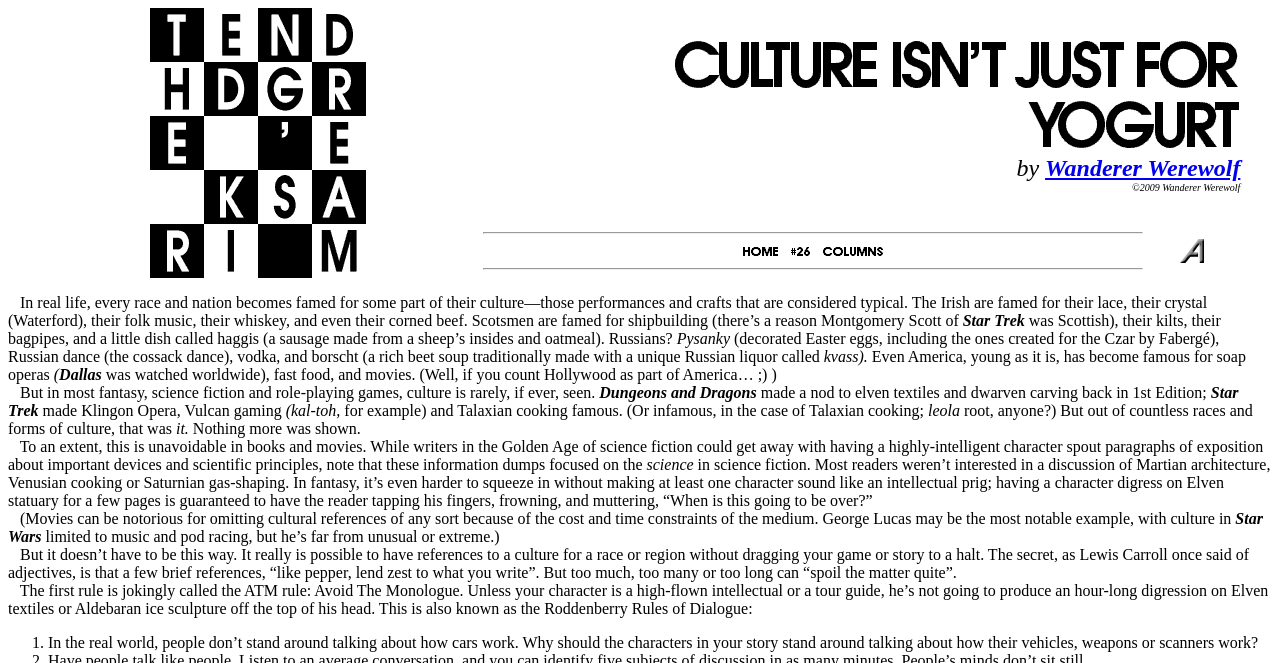Generate a thorough caption detailing the webpage content.

The webpage is an article titled "THE RED KING'S DREAM: “Culture Isn’t Just for Yogurt”, by Wanderer Werewolf". At the top, there is a layout table with two rows. The first row contains an image, a table cell with the title "CULTURE ISN’T JUST FOR YOGURT by Wanderer Werewolf ©2009 Wanderer Werewolf", and another table cell. The title cell has several images and text elements, including the words "CULTURE", "ISN’T", "JUST", "FOR", and "YOGURT", as well as a link to the author's name and a copyright notice.

Below the title, there is a separator line, and then another row with three table cells. The first cell contains a link to "Home" with an image, followed by a separator line and links to "# 2 6" and "ANTHRO #26 Columns", each with their own images. The second cell has a link to "-= ANTHRO =-" with an image. The third cell is empty.

The main content of the article is a long block of text that discusses the importance of culture in fantasy and science fiction. The text is divided into several paragraphs, with some paragraphs mentioning specific examples such as "Star Trek" and "Dungeons and Dragons". There are also some references to real-world cultures, such as Irish lace and Russian dance.

Throughout the text, there are no images, but there are some formatting elements, such as italicized text and quotation marks. The text is well-structured and easy to follow, with clear headings and concise language.